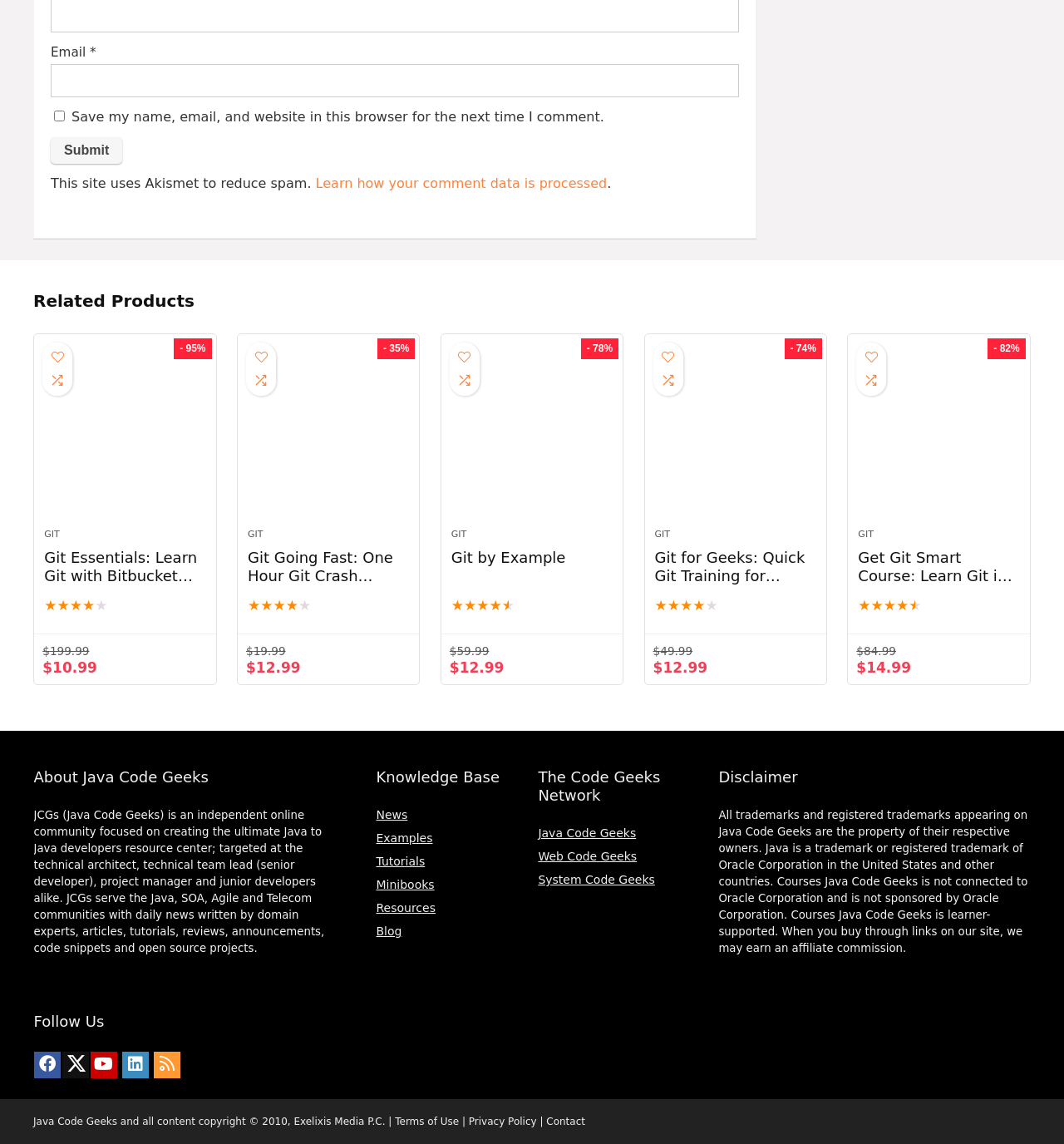Using the information in the image, give a detailed answer to the following question: What is the website about?

The website appears to be focused on providing resources and information for Java developers, with sections such as 'Related Products', 'Knowledge Base', and 'News' suggesting a comprehensive resource center for Java developers.